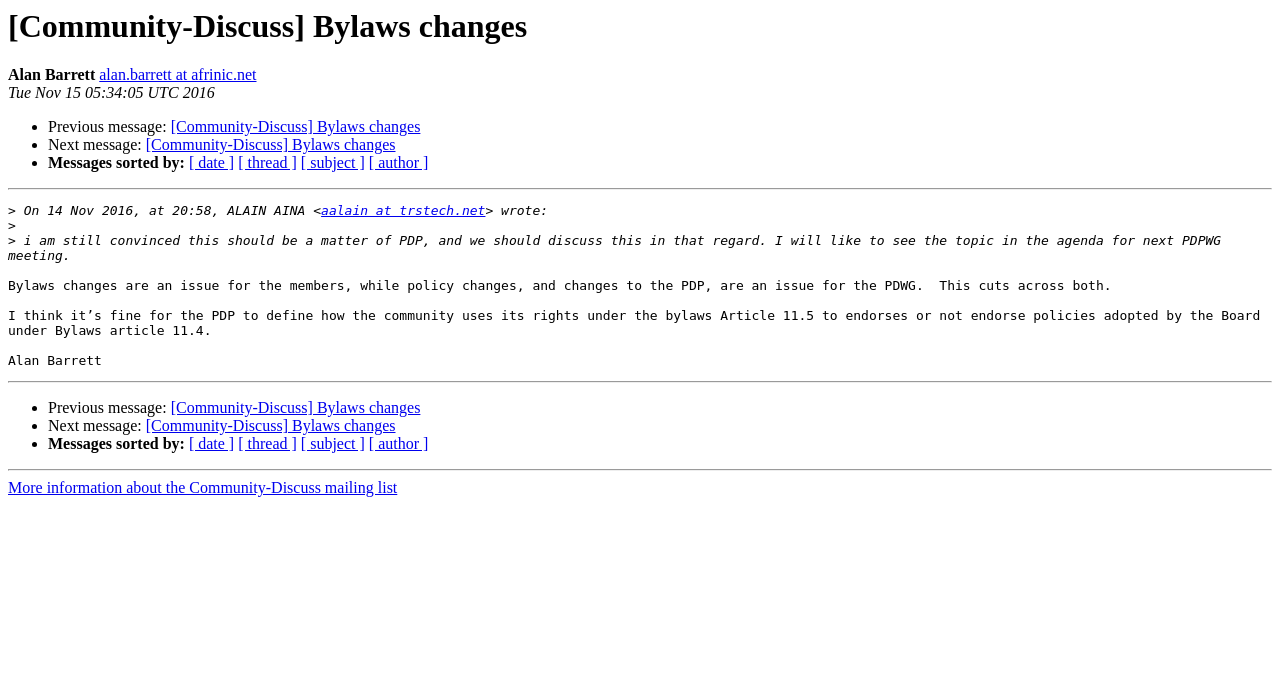Analyze the image and provide a detailed answer to the question: What is the purpose of the link at the bottom of the page?

I determined the answer by looking at the link at the bottom of the page, which has the text 'More information about the Community-Discuss mailing list', indicating that it provides more information about the mailing list.